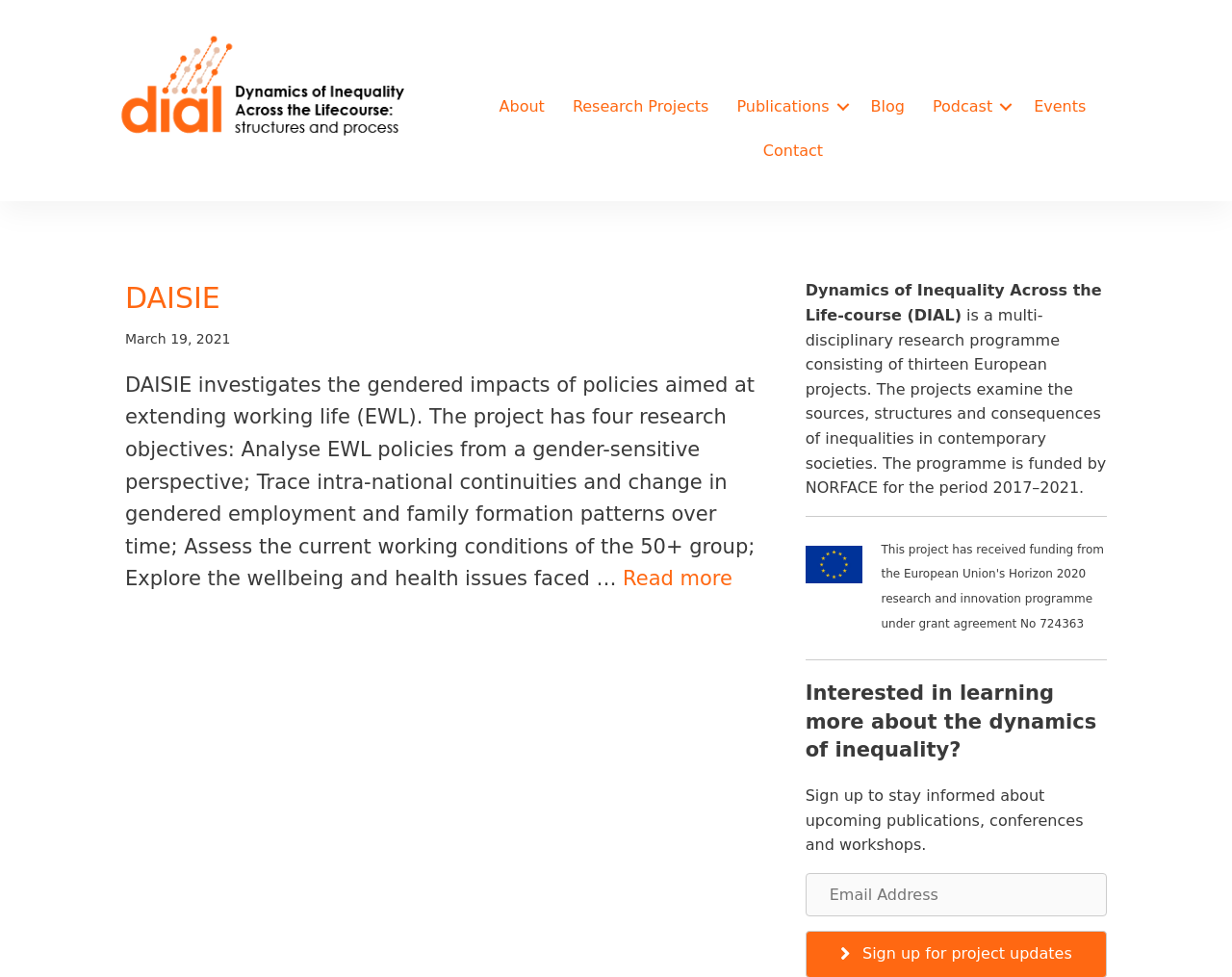Please find the bounding box coordinates for the clickable element needed to perform this instruction: "Read more about DAISIE".

[0.506, 0.581, 0.594, 0.604]